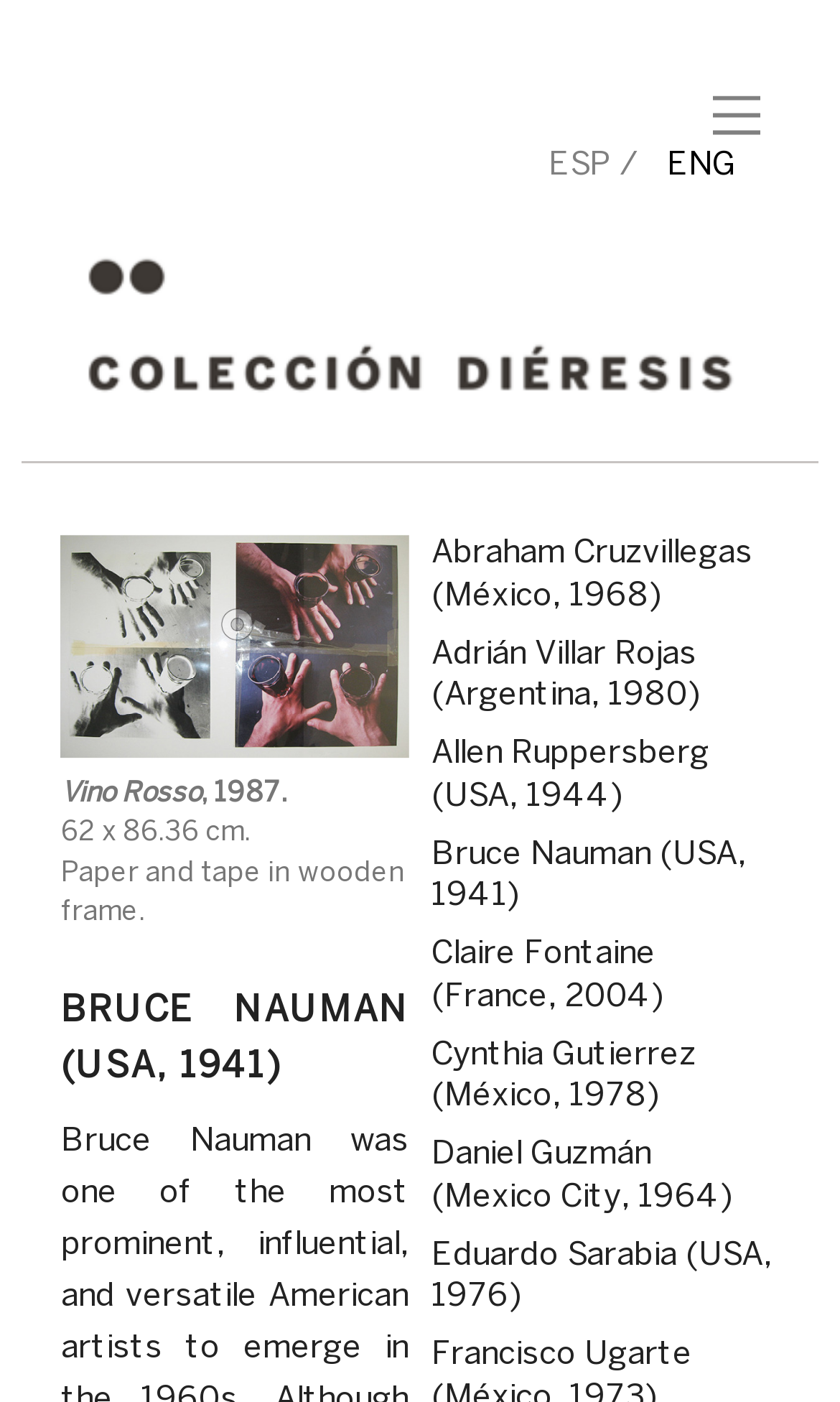What is the material of the artwork?
Respond to the question with a single word or phrase according to the image.

Paper and tape in wooden frame